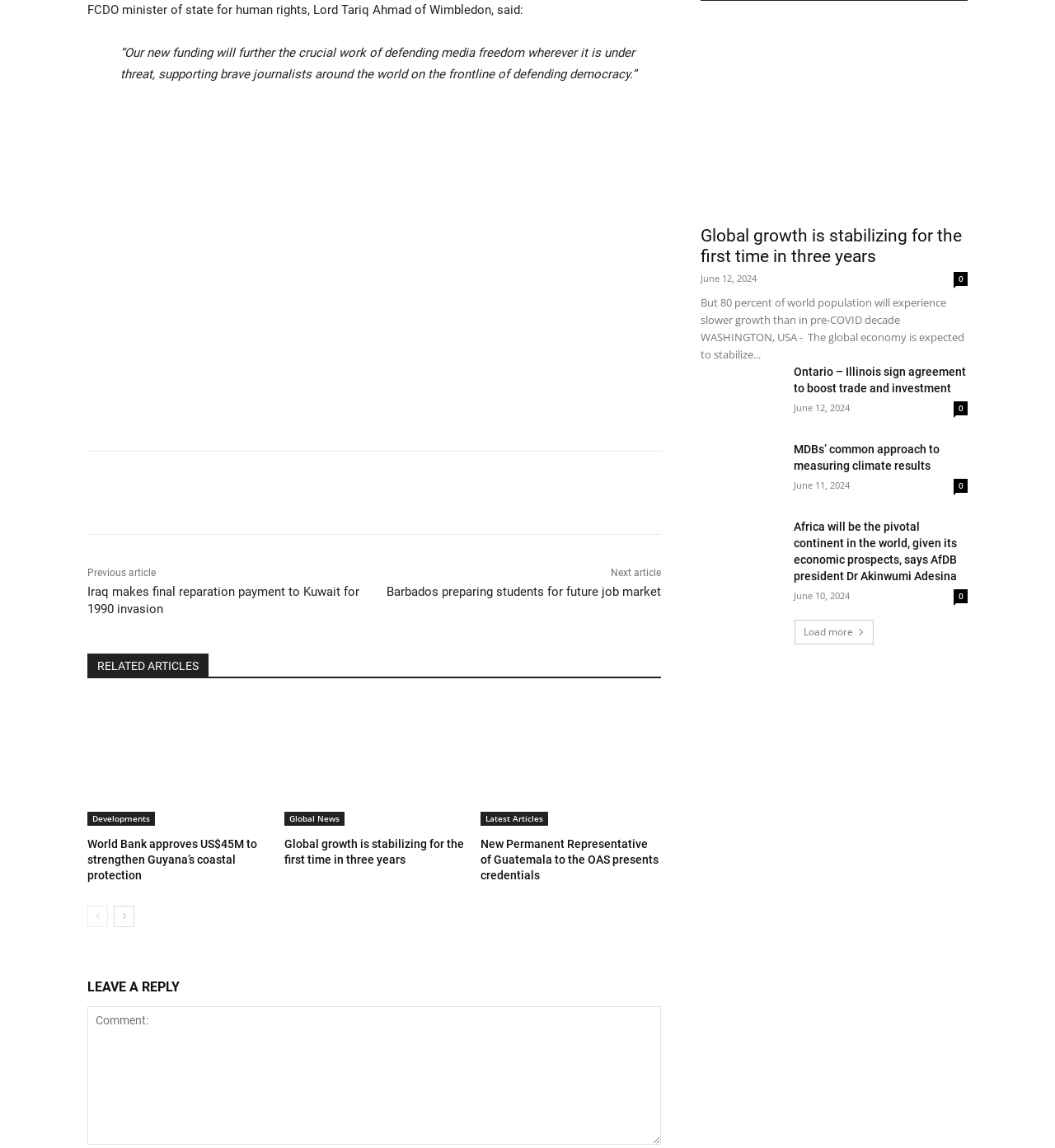Answer the question using only one word or a concise phrase: Who is the FCDO minister of state for human rights?

Lord Tariq Ahmad of Wimbledon